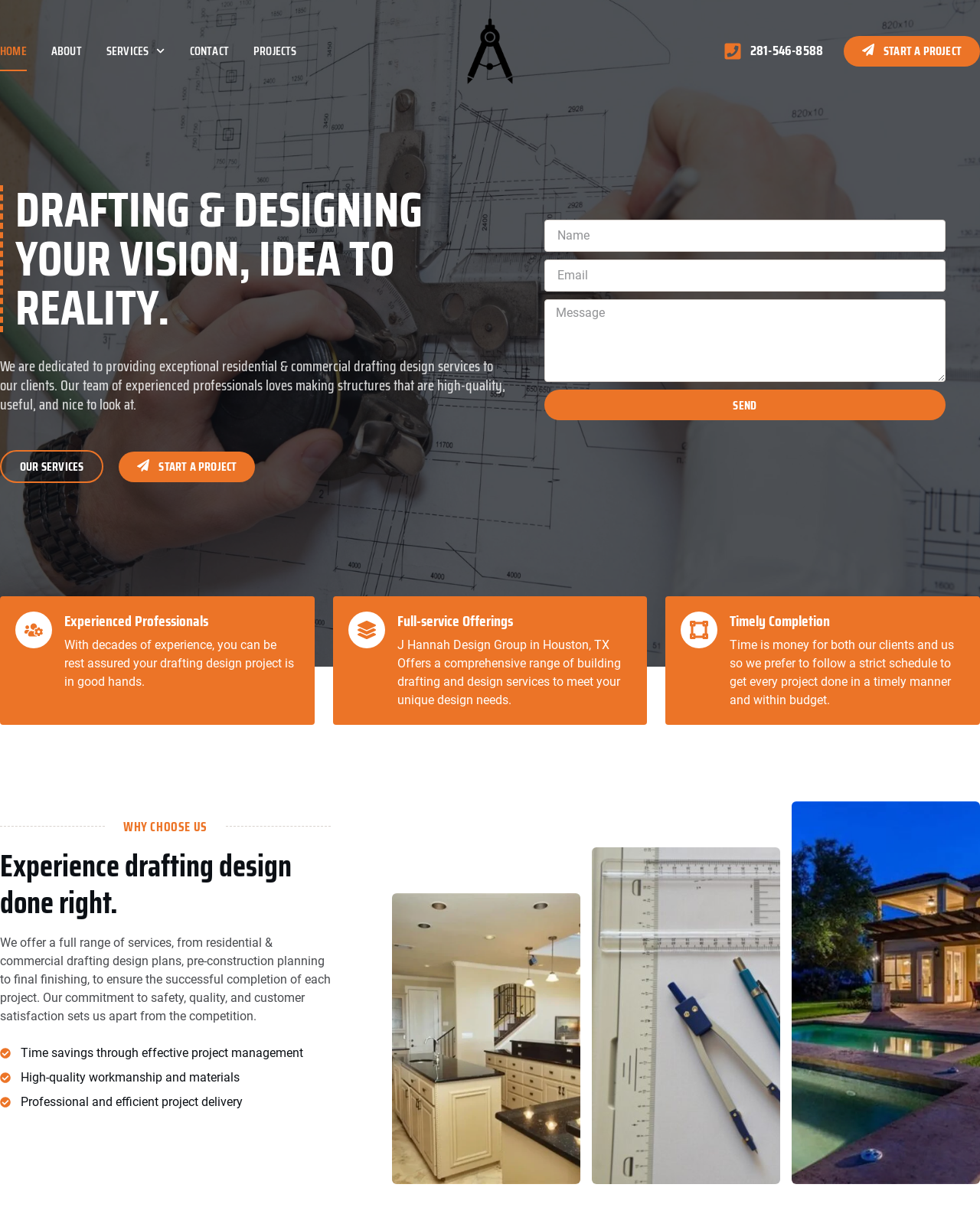From the details in the image, provide a thorough response to the question: What is the theme of the image located at the bottom of the webpage?

I identified the theme of the image by looking at the image element located at the bottom of the webpage and found that it depicts building engineer design tools, which is related to the company's drafting design services.